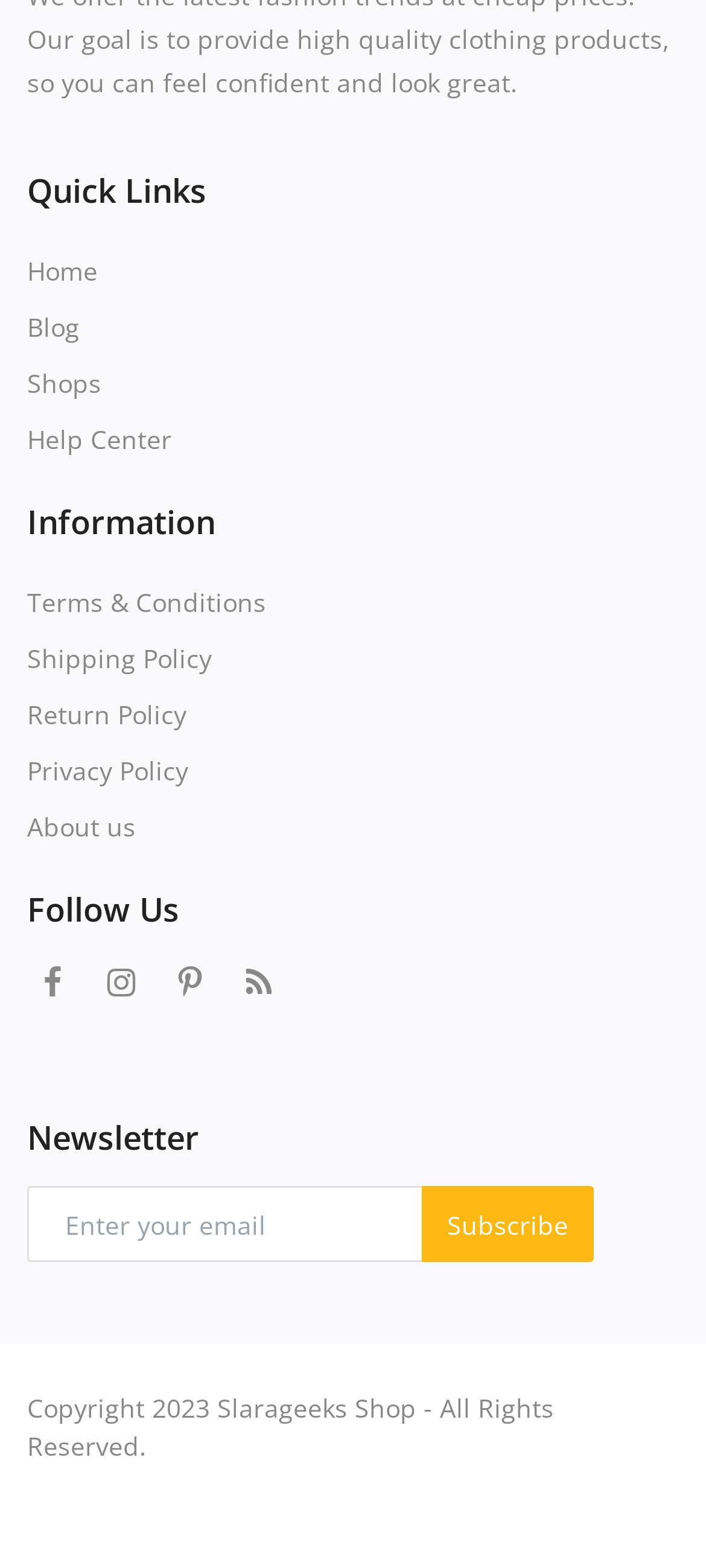Please find the bounding box coordinates of the section that needs to be clicked to achieve this instruction: "Click on the Home link".

[0.038, 0.156, 0.138, 0.189]